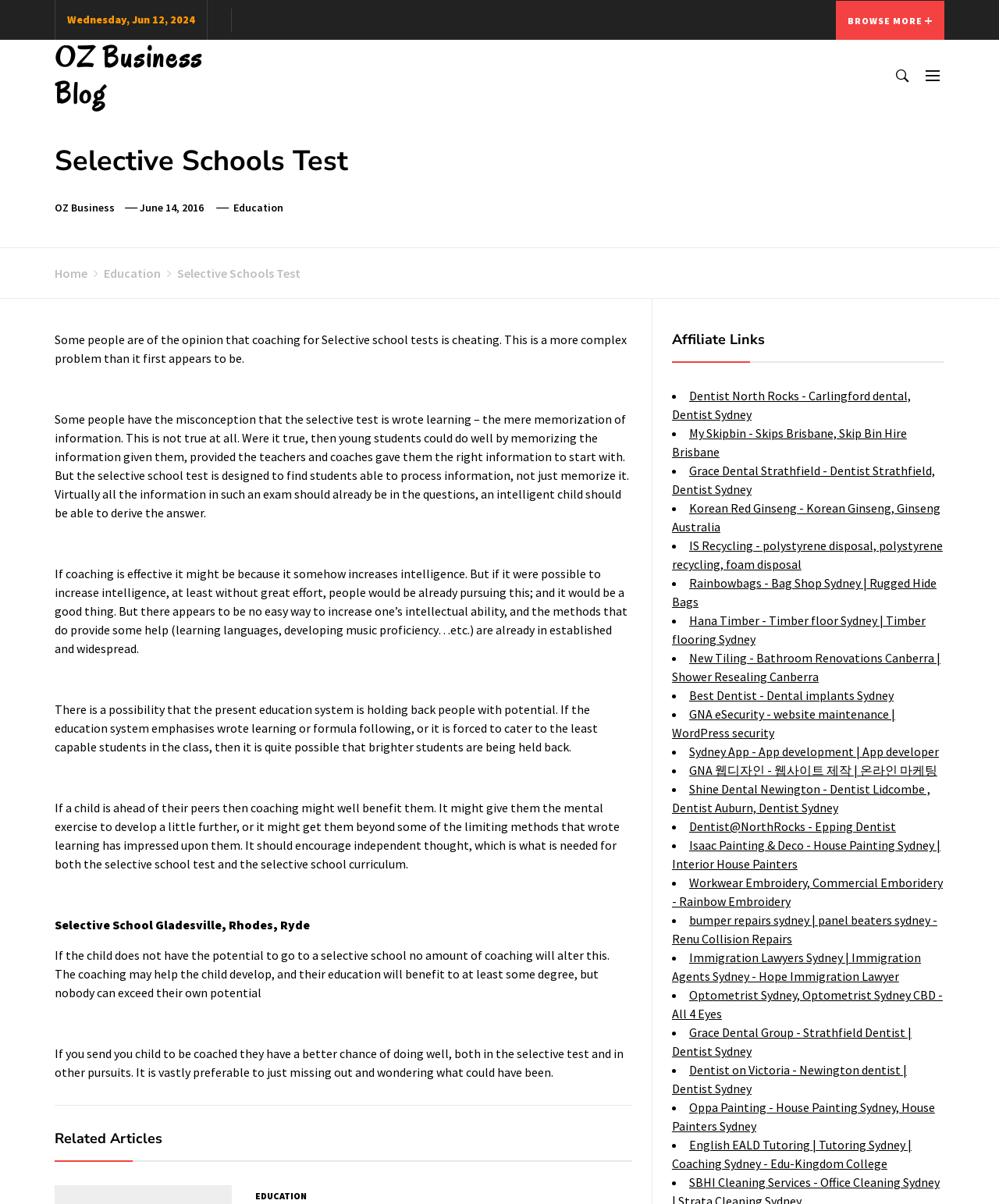Please identify the coordinates of the bounding box for the clickable region that will accomplish this instruction: "View related articles".

[0.055, 0.938, 0.633, 0.965]